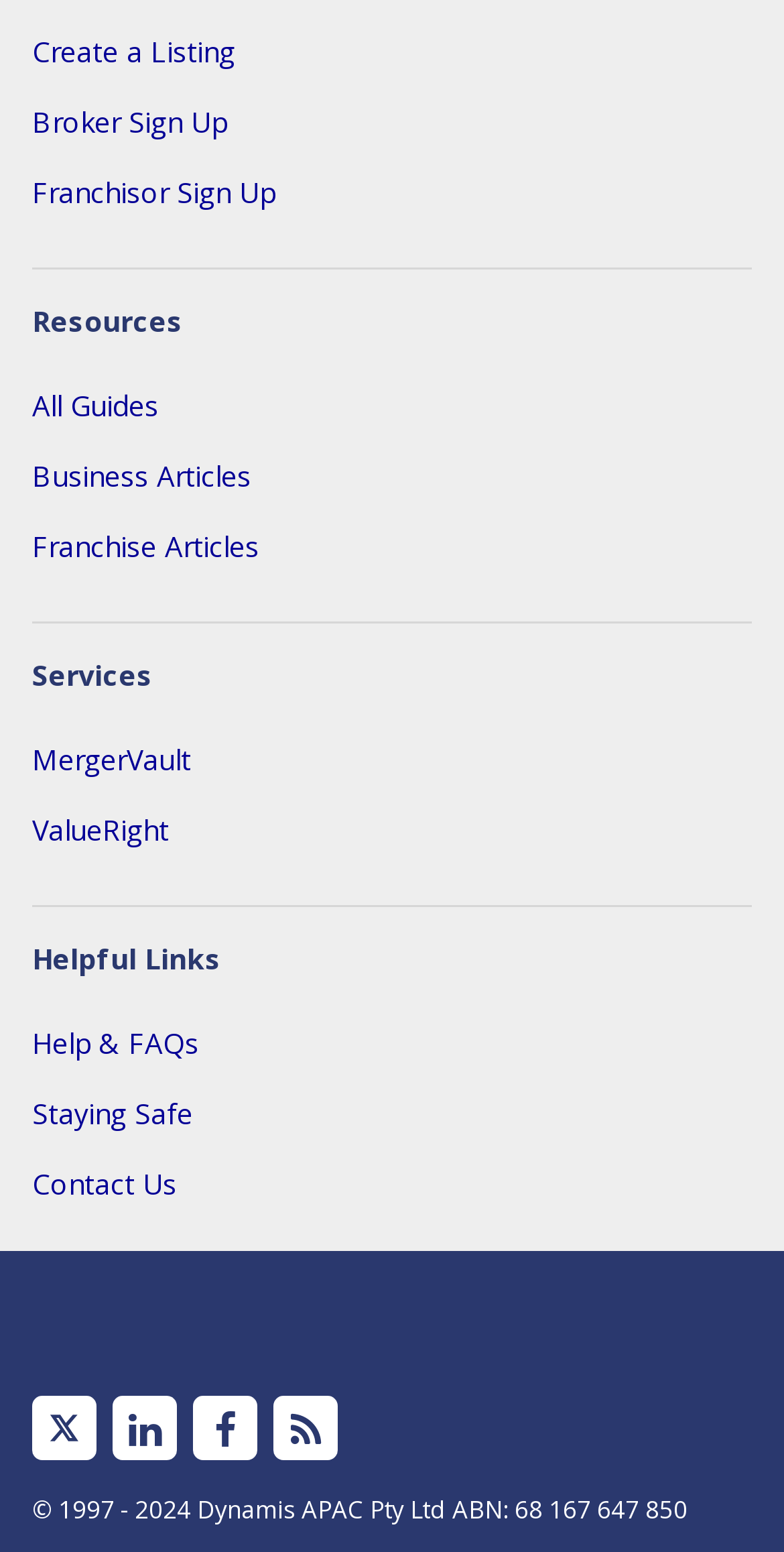Pinpoint the bounding box coordinates of the element that must be clicked to accomplish the following instruction: "Contact Us". The coordinates should be in the format of four float numbers between 0 and 1, i.e., [left, top, right, bottom].

[0.041, 0.75, 0.959, 0.774]